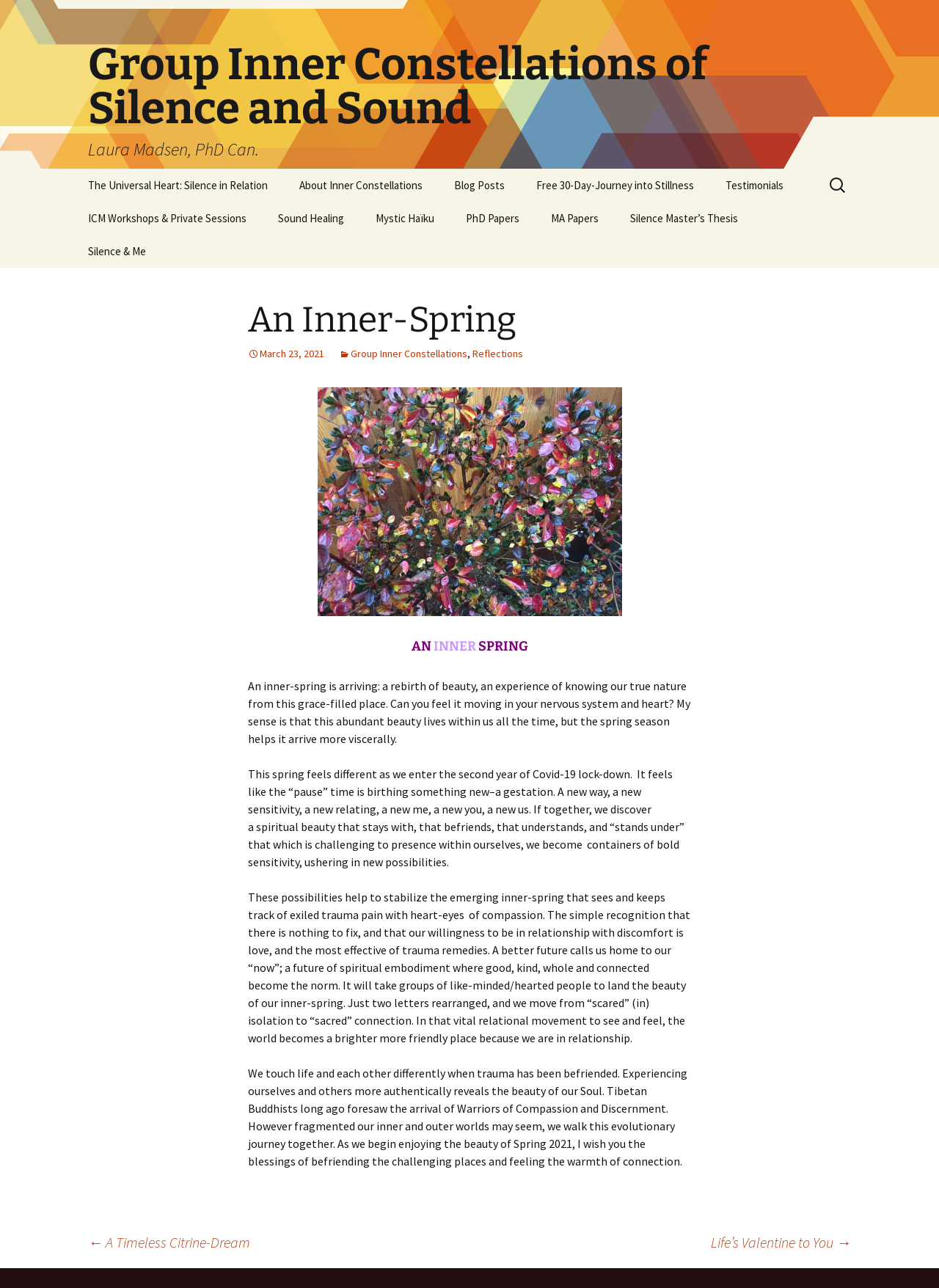Present a detailed account of what is displayed on the webpage.

This webpage is about An Inner-Spring, a group focused on inner constellations of silence and sound. At the top, there is a heading with the group's name, followed by a link to the group's page and a link to the founder's page, Laura Madsen, PhD Can. Below this, there is a link to skip to the content.

The main content of the page is divided into two sections. On the left, there are several links to various pages, including "The Universal Heart: Silence in Relation", "About Inner Constellations", "Blog Posts", and "Free 30-Day-Journey into Stillness". Below these links, there are 30 links to daily journeys into stillness, each with a different day. Further down, there are links to "Testimonials", "ICM Workshops & Private Sessions", "Sound Healing", "Mystic Haïku", "PhD Papers", "MA Papers", and "Silence Practice Sermons".

On the right, there is a search bar with a placeholder text "Search for:". Below this, there is a main article section with a heading "An Inner-Spring". The article discusses the concept of an inner-spring, a rebirth of beauty and an experience of knowing one's true nature. It also talks about the current situation of Covid-19 lockdown and how it can lead to a new way of relating and a new sensitivity. The article is divided into four paragraphs, each discussing the idea of an inner-spring and its connection to trauma, compassion, and spiritual embodiment.

At the bottom of the page, there are two links to previous and next blog posts, "A Timeless Citrine-Dream" and "Life’s Valentine to You".